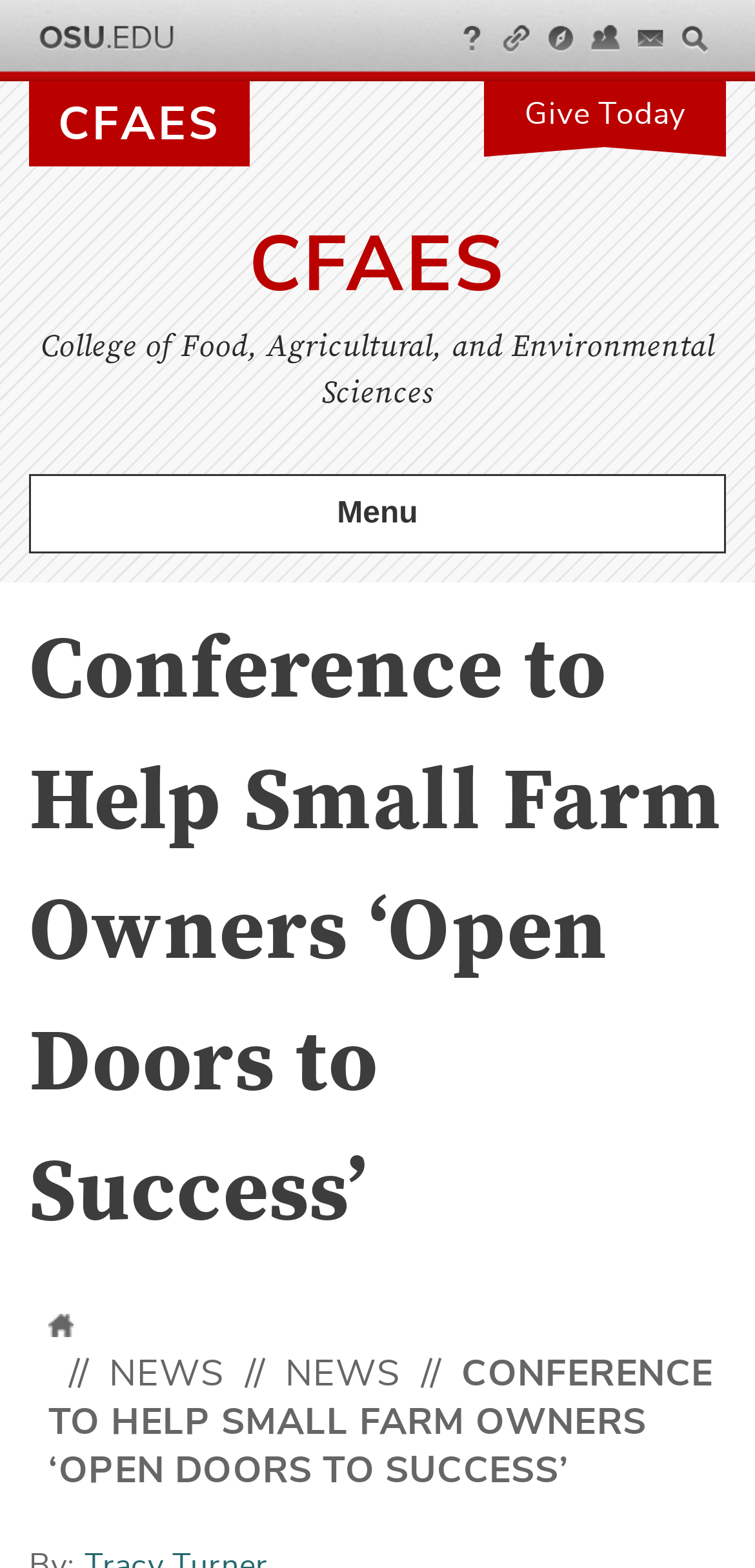Please provide the bounding box coordinates for the element that needs to be clicked to perform the instruction: "go to the Ohio State University website". The coordinates must consist of four float numbers between 0 and 1, formatted as [left, top, right, bottom].

[0.051, 0.016, 0.231, 0.036]